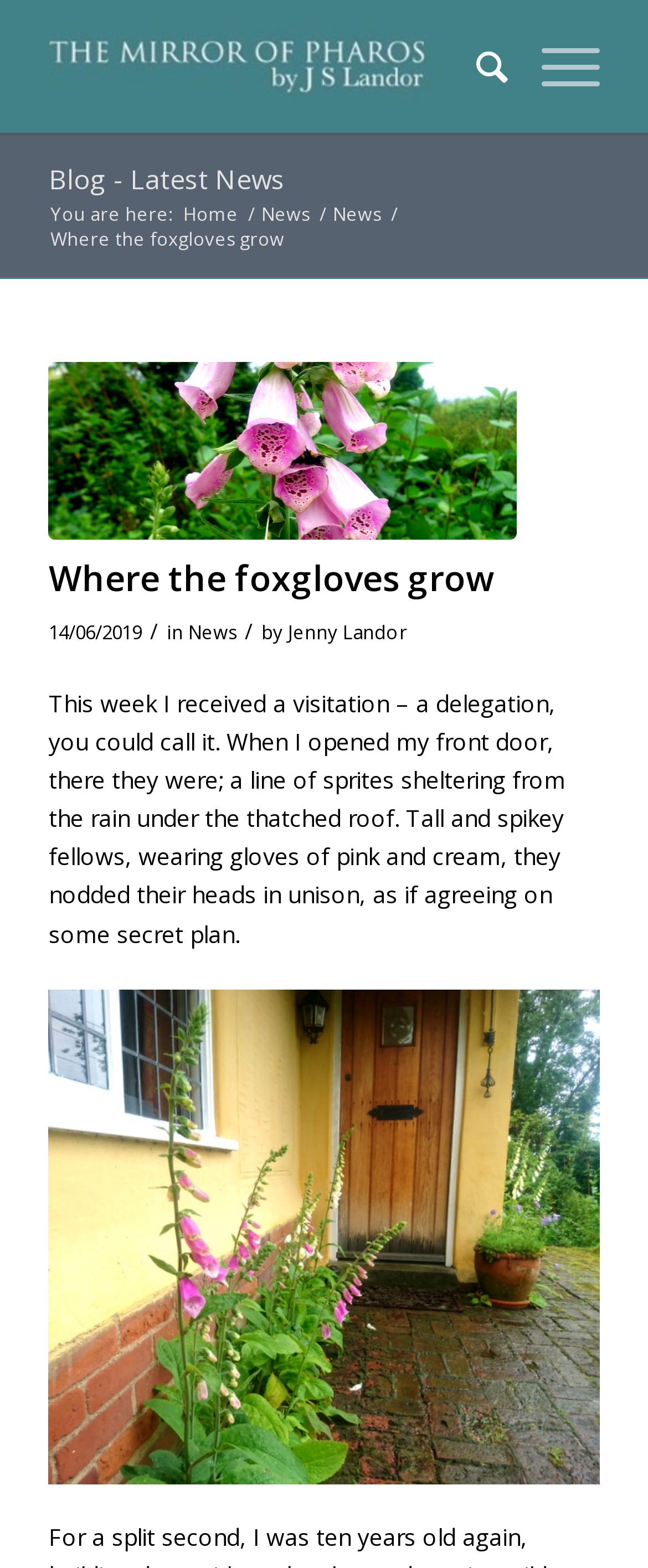Find the bounding box coordinates of the area to click in order to follow the instruction: "Visit the Home page".

[0.275, 0.128, 0.375, 0.144]